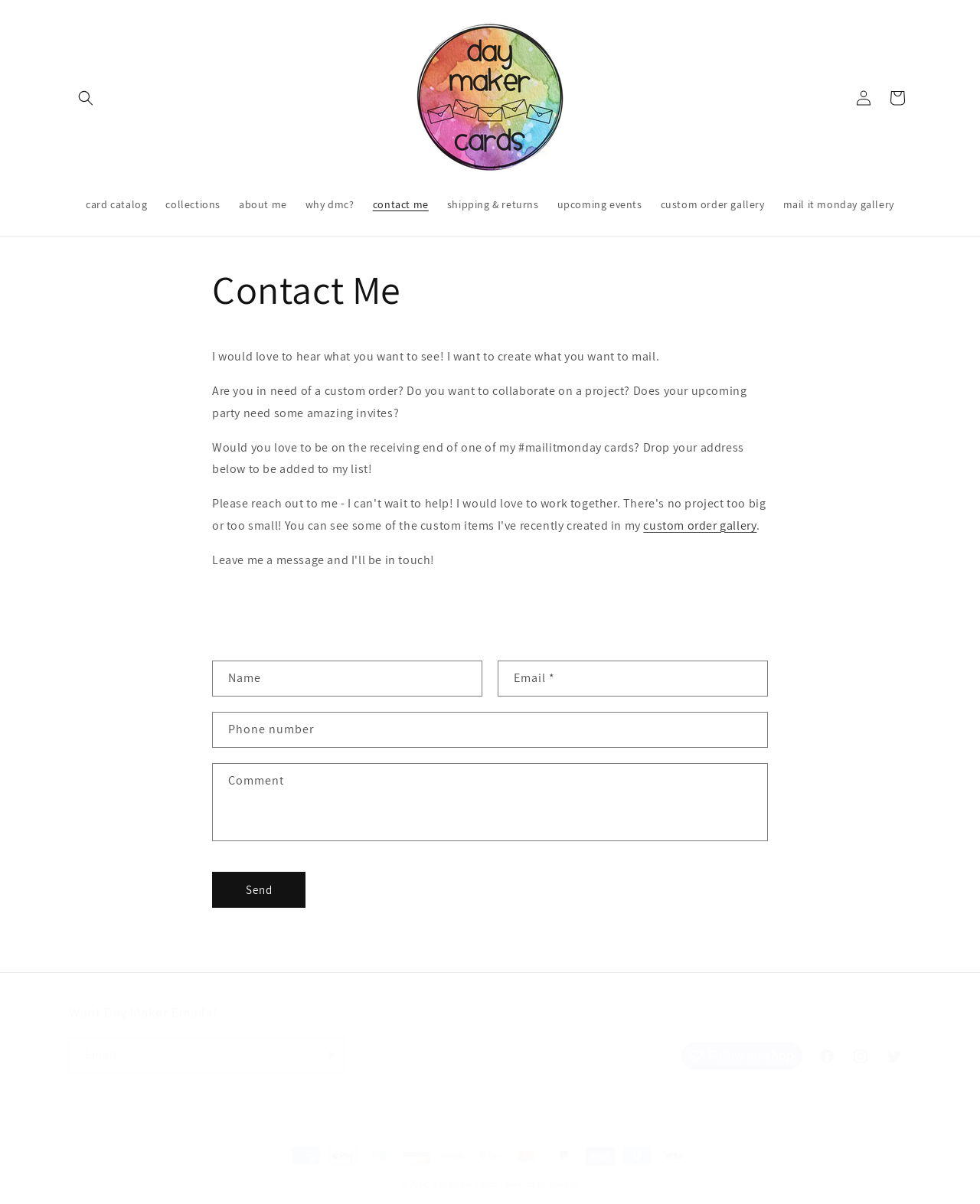Locate the bounding box coordinates of the area you need to click to fulfill this instruction: 'Follow on Shop'. The coordinates must be in the form of four float numbers ranging from 0 to 1: [left, top, right, bottom].

[0.695, 0.865, 0.819, 0.889]